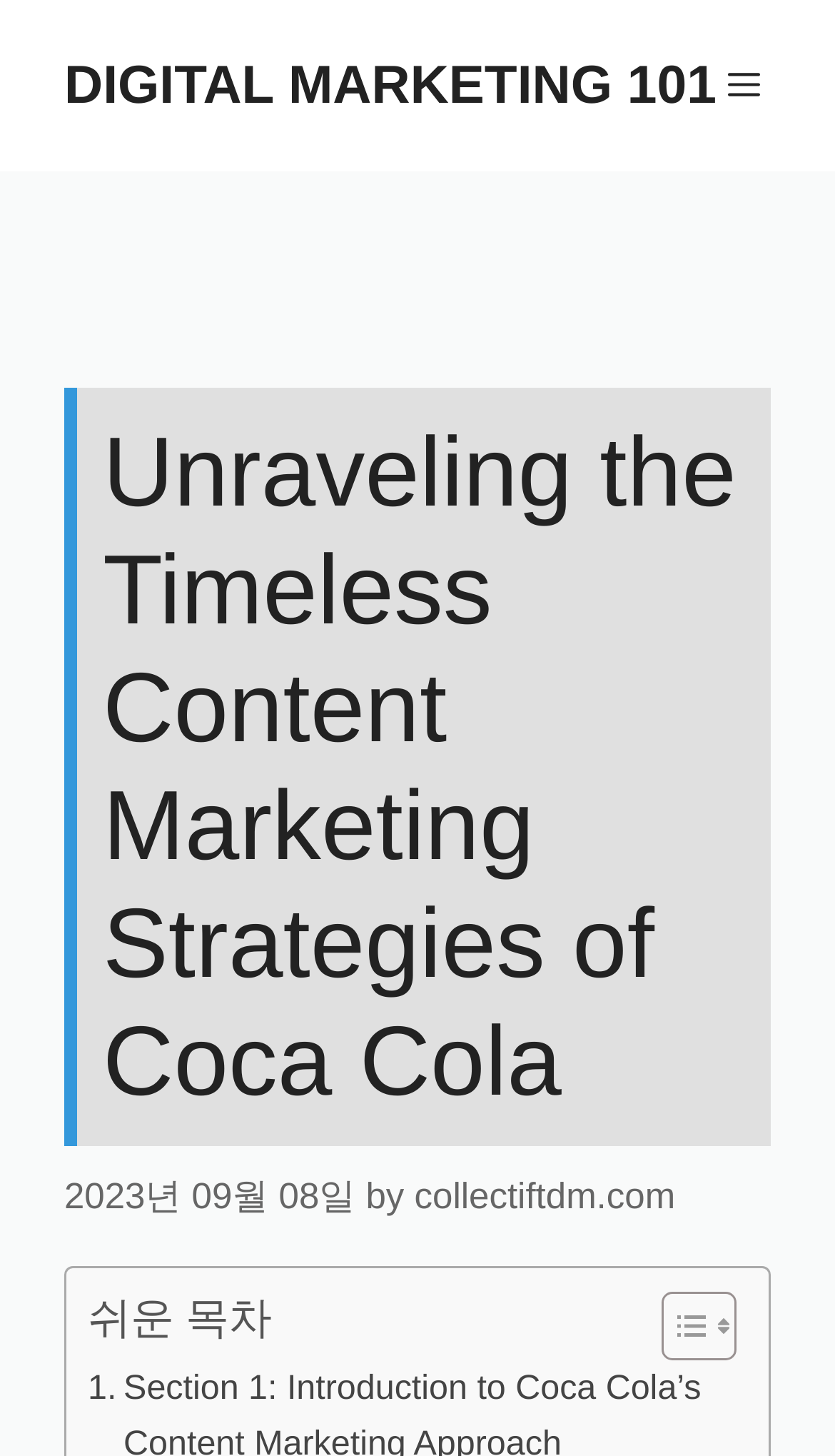What is the date of the article?
Refer to the image and offer an in-depth and detailed answer to the question.

I found the answer by looking at the time element, which contains the text '2023년 09월 08일'. This text is located below the main heading of the webpage.